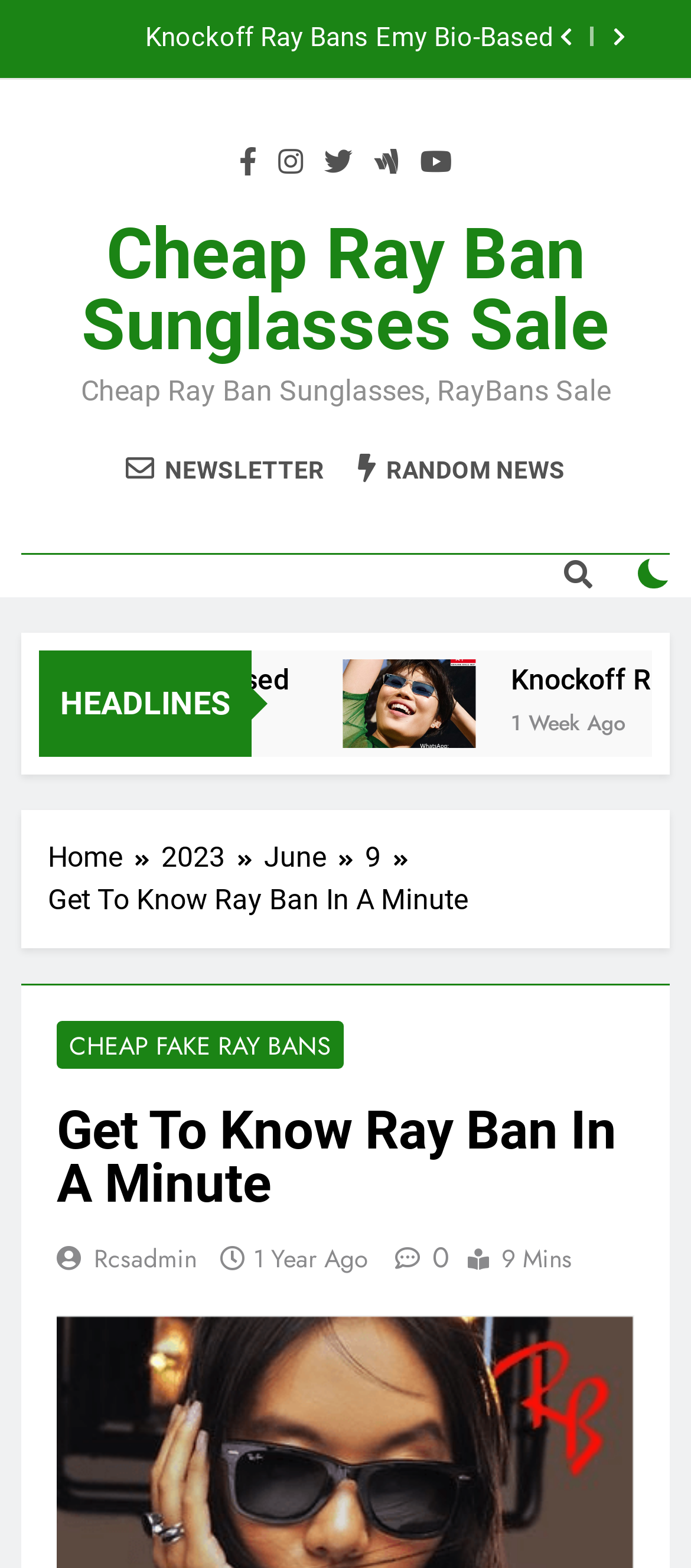Using the given element description, provide the bounding box coordinates (top-left x, top-left y, bottom-right x, bottom-right y) for the corresponding UI element in the screenshot: Cheap Fake Ray Bans

[0.082, 0.651, 0.497, 0.682]